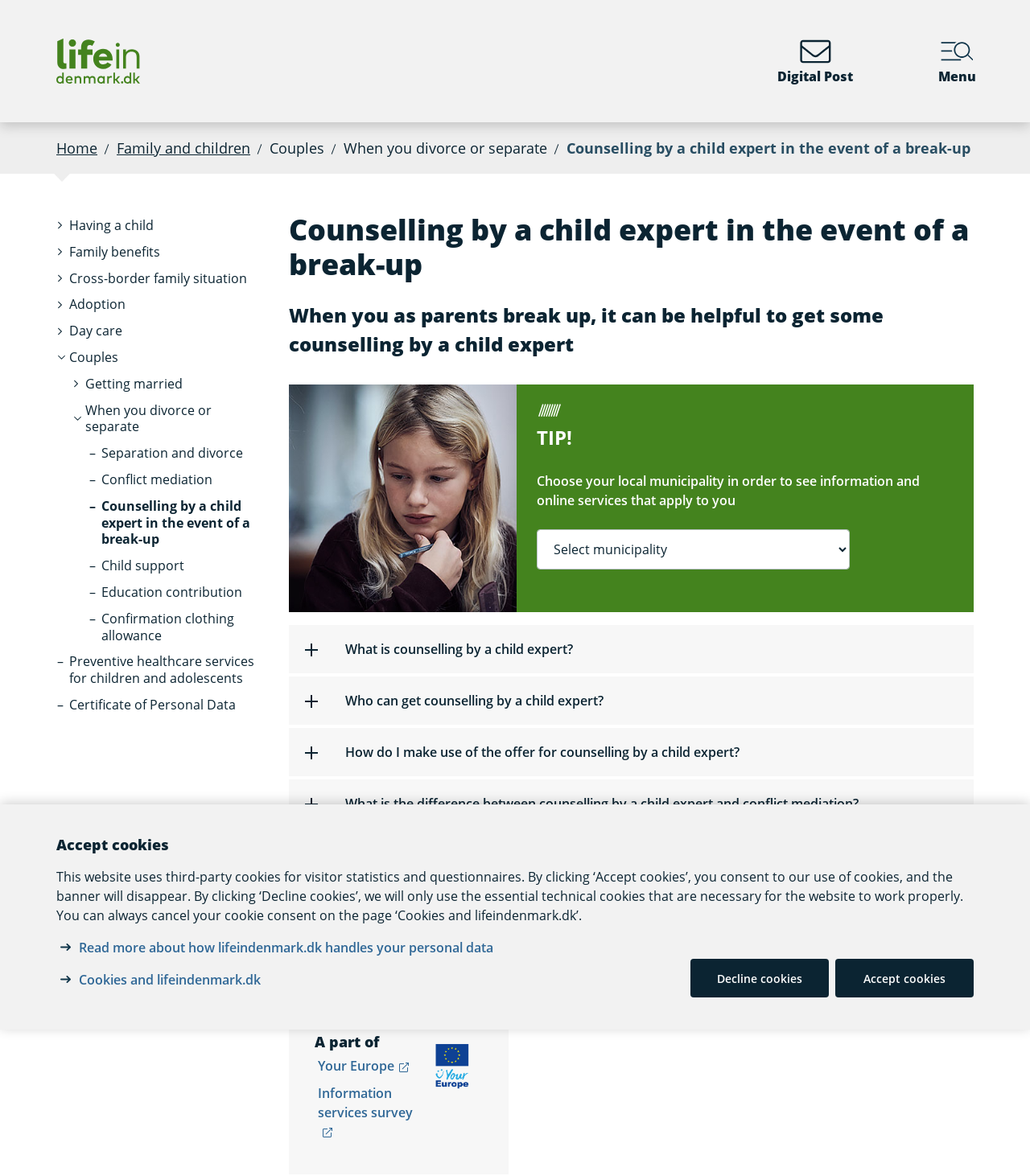Predict the bounding box for the UI component with the following description: "When you divorce or separate".

[0.07, 0.338, 0.268, 0.374]